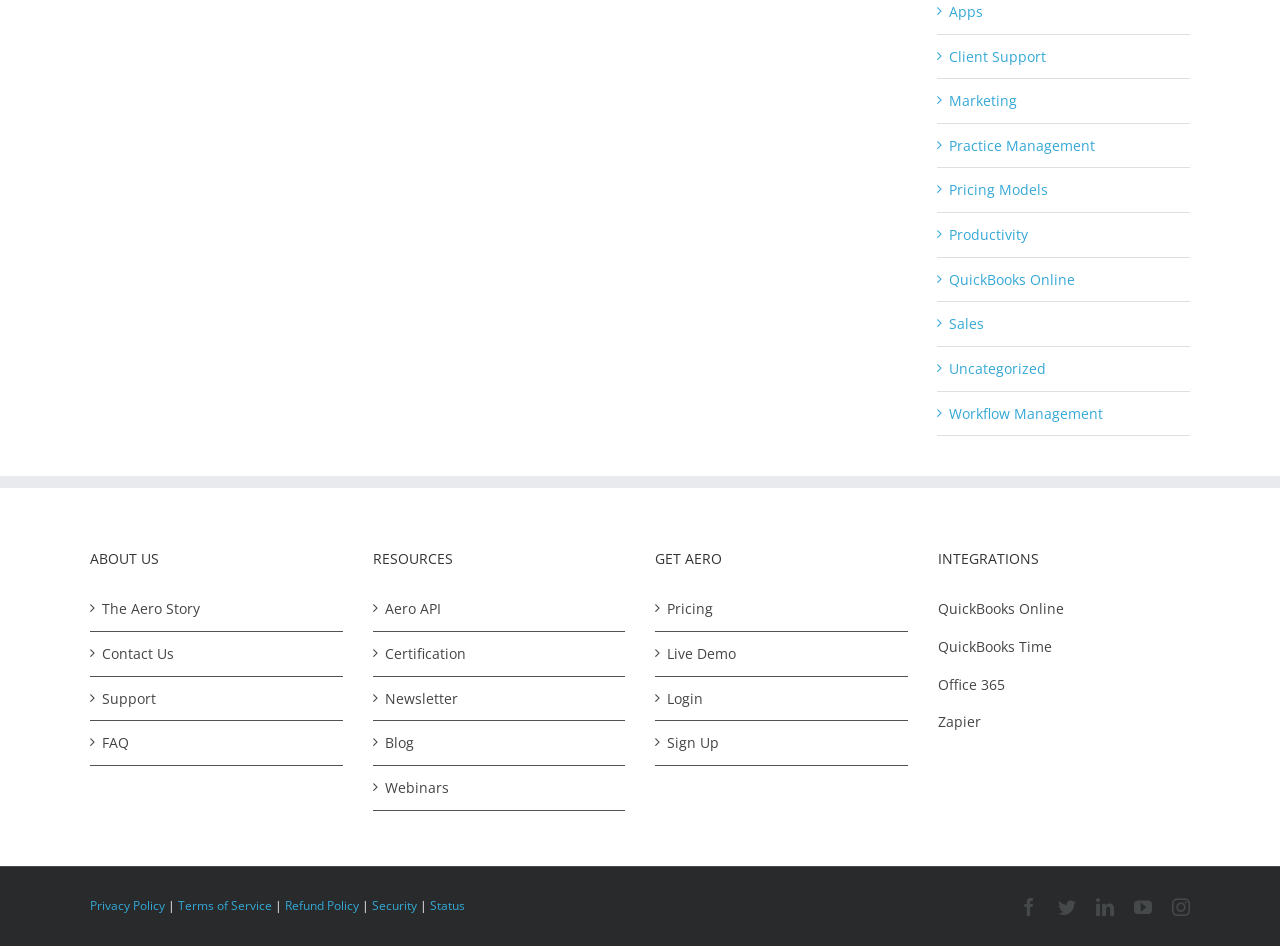What is the main category of resources provided?
From the screenshot, supply a one-word or short-phrase answer.

Aero API, Certification, Newsletter, Blog, Webinars